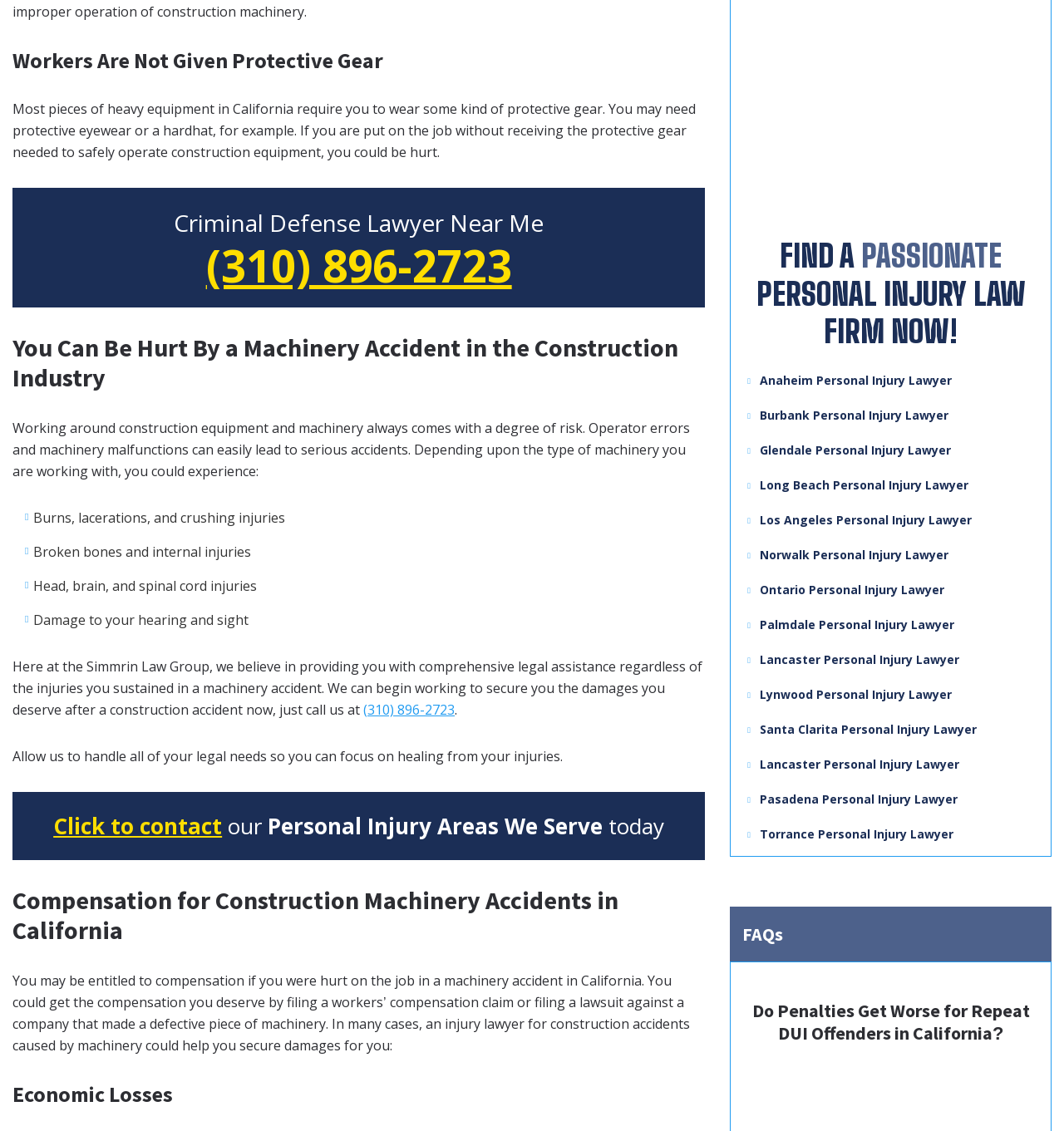Please find the bounding box coordinates of the element that must be clicked to perform the given instruction: "Call the phone number for a criminal defense lawyer". The coordinates should be four float numbers from 0 to 1, i.e., [left, top, right, bottom].

[0.02, 0.214, 0.655, 0.257]